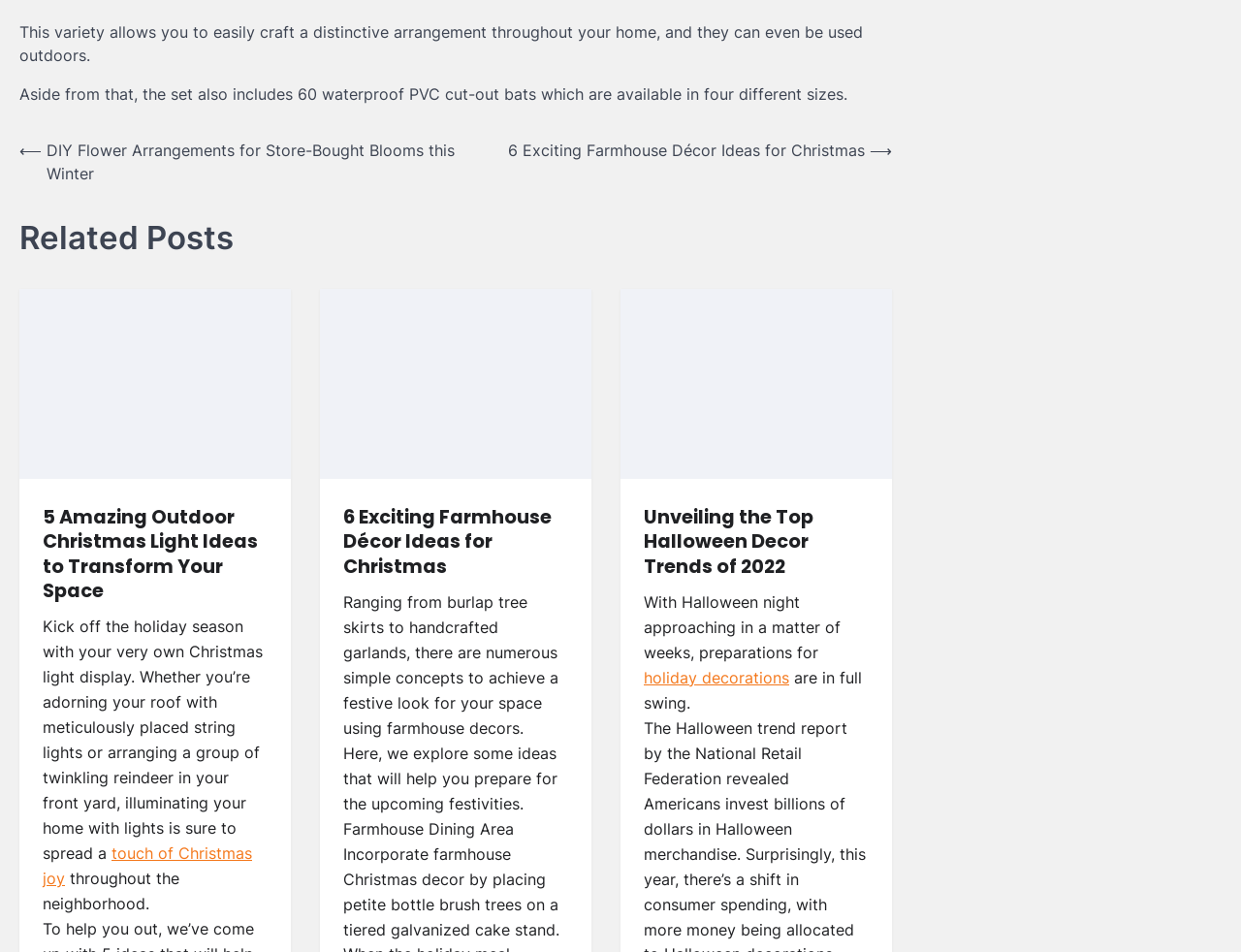Can you show the bounding box coordinates of the region to click on to complete the task described in the instruction: "Click on 'DIY Flower Arrangements for Store-Bought Blooms this Winter'"?

[0.016, 0.146, 0.367, 0.195]